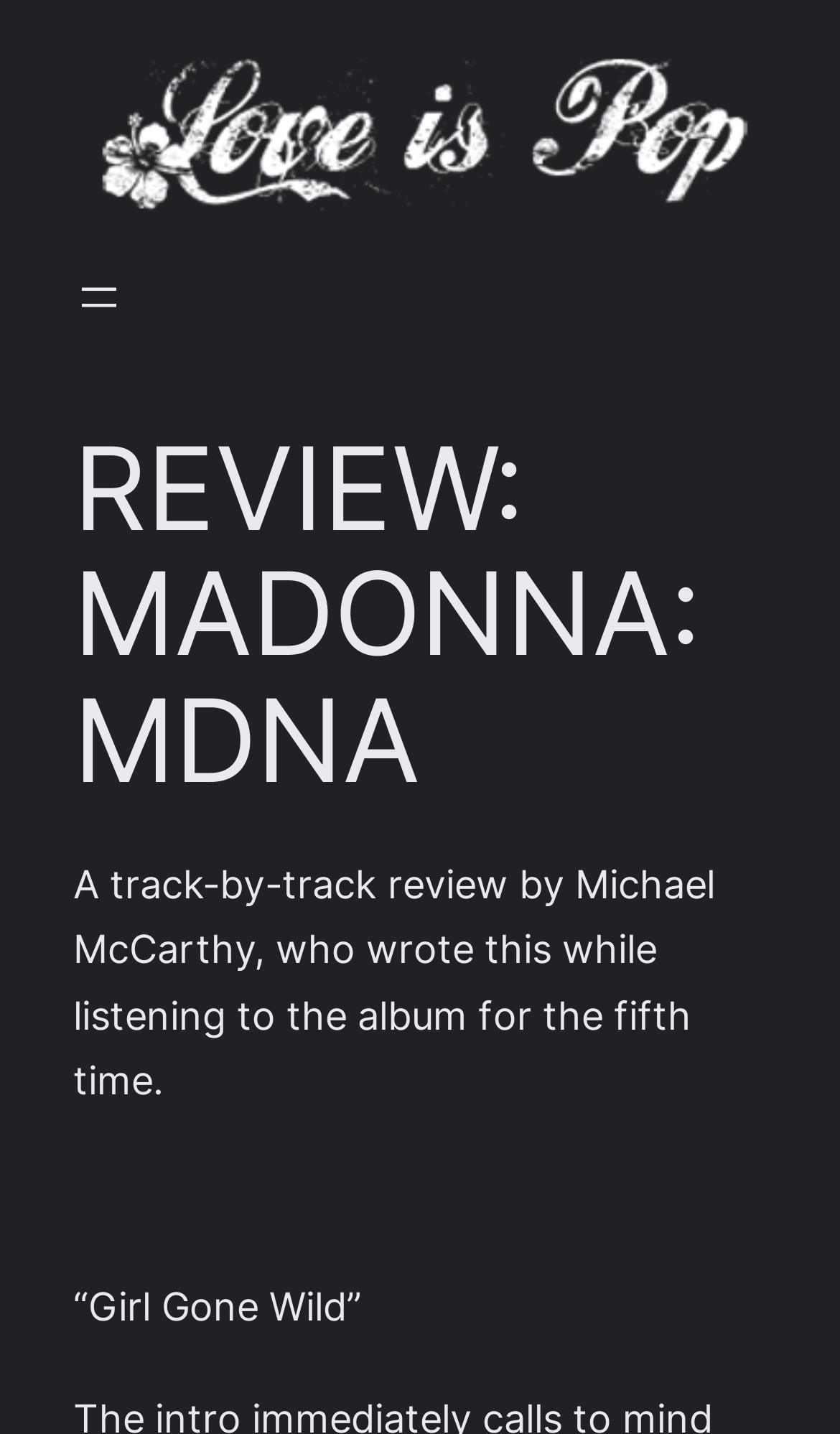What is the name of the album being reviewed?
Answer with a single word or phrase by referring to the visual content.

MDNA